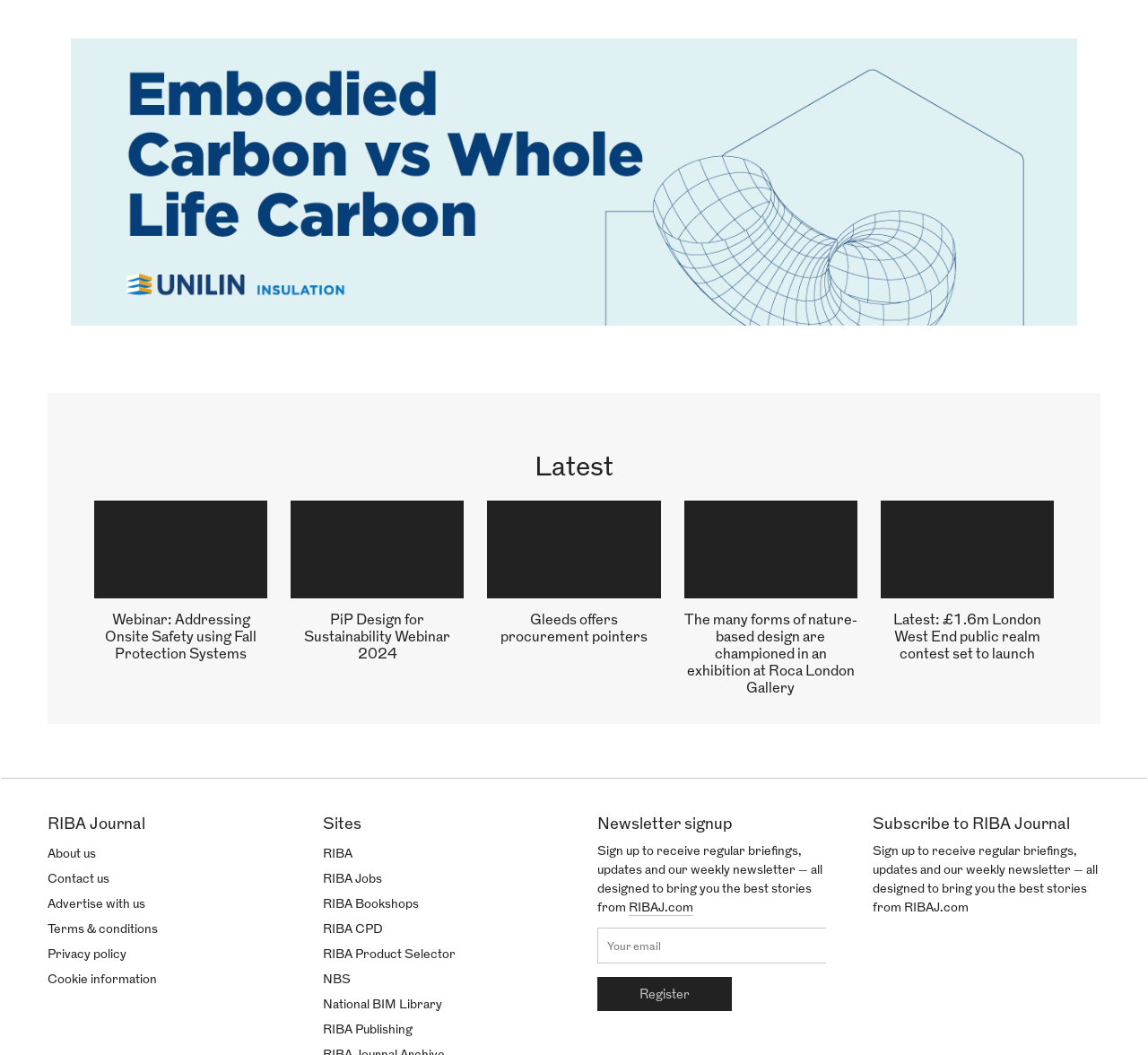Specify the bounding box coordinates of the area that needs to be clicked to achieve the following instruction: "Sign up to receive the weekly newsletter".

[0.52, 0.926, 0.638, 0.958]